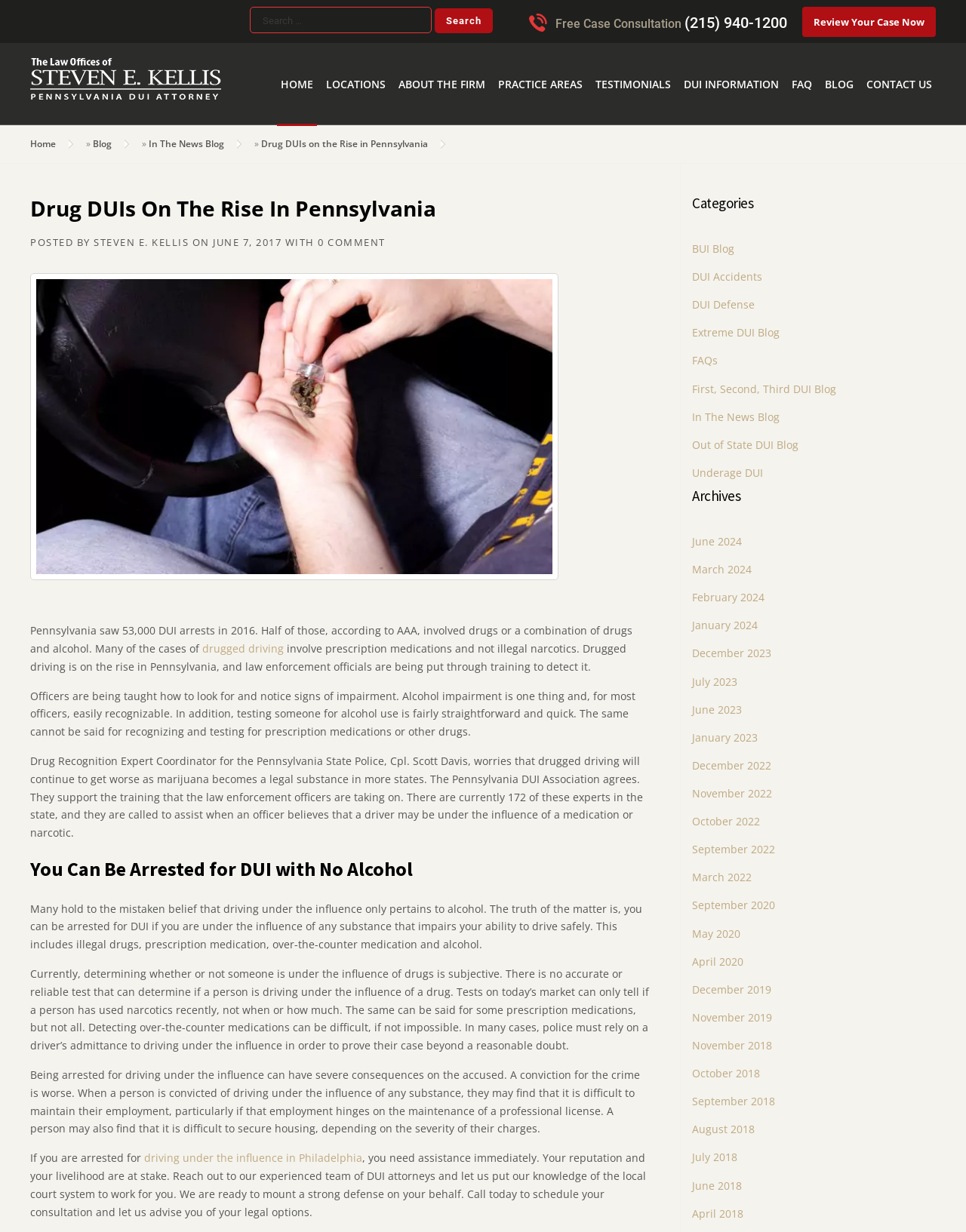What is the name of the attorney who posted the blog?
Based on the screenshot, give a detailed explanation to answer the question.

The name of the attorney who posted the blog can be found below the heading of the article, next to the 'POSTED BY' text.